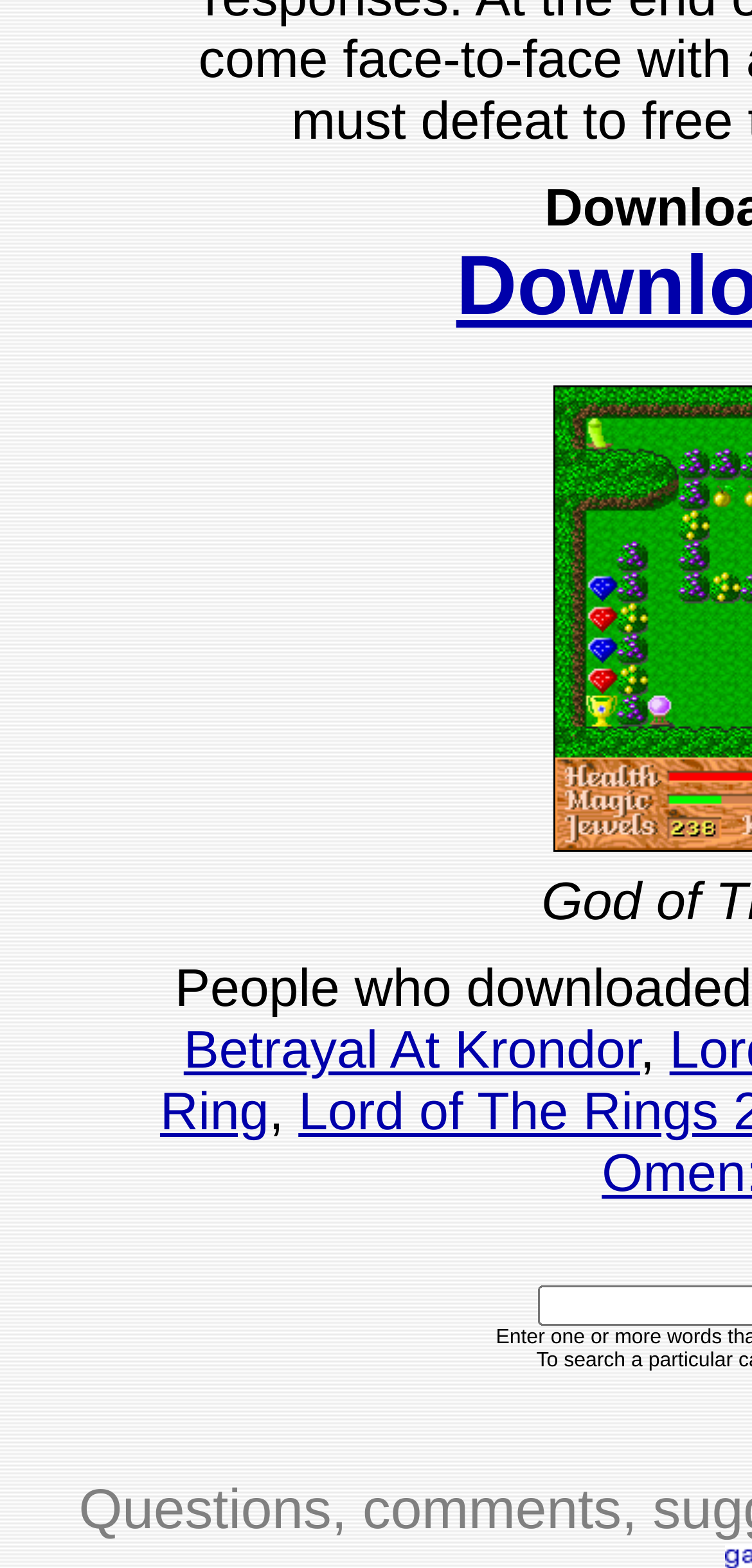Provide the bounding box coordinates for the specified HTML element described in this description: "Betrayal At Krondor". The coordinates should be four float numbers ranging from 0 to 1, in the format [left, top, right, bottom].

[0.244, 0.626, 0.851, 0.664]